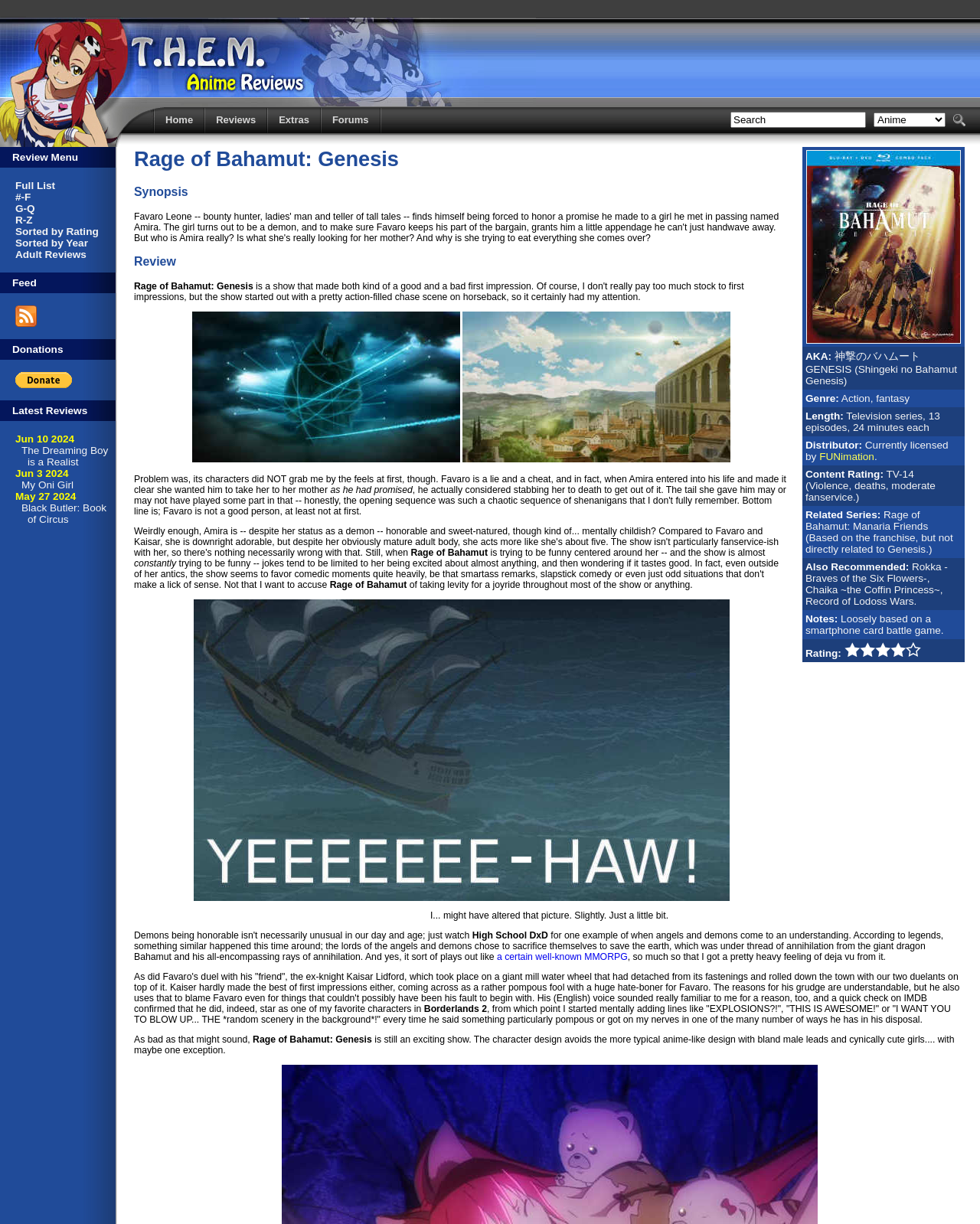Give a short answer using one word or phrase for the question:
What is the distributor of the anime?

FUNimation